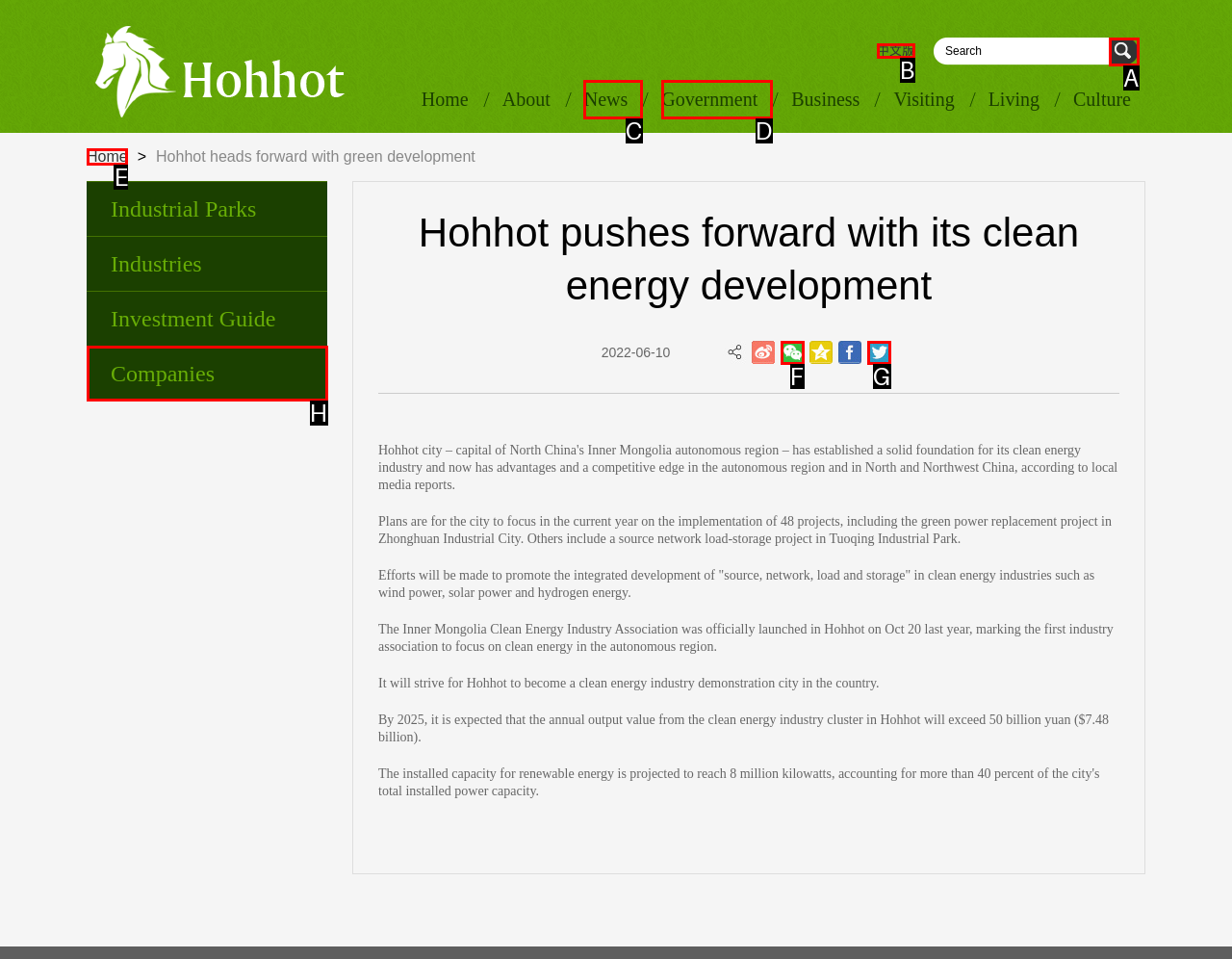Identify the matching UI element based on the description: title="weixin"
Reply with the letter from the available choices.

F